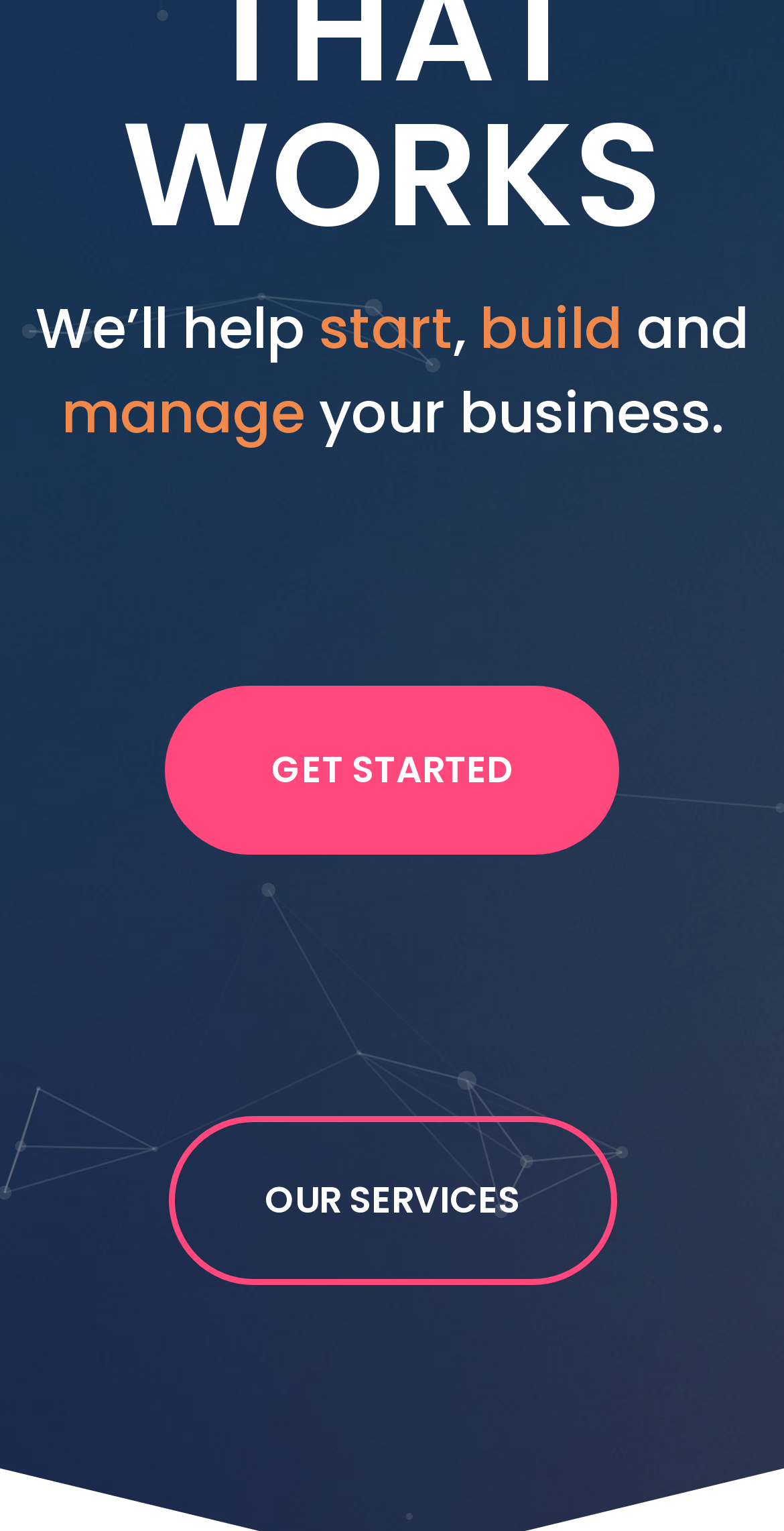Locate and provide the bounding box coordinates for the HTML element that matches this description: "OUR SERVICES".

[0.214, 0.729, 0.786, 0.84]